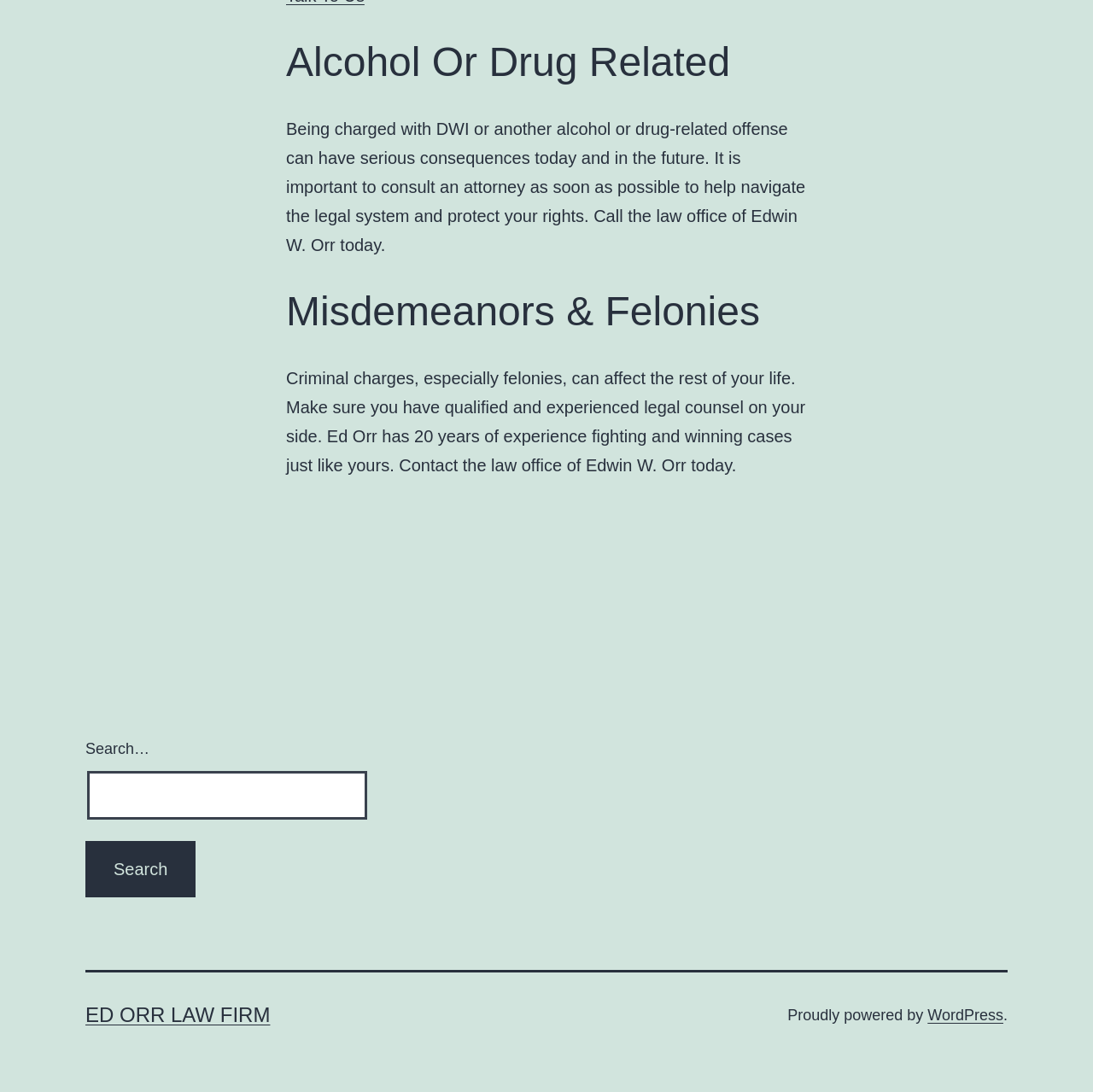Please answer the following question using a single word or phrase: 
What is the purpose of the search box?

To search the website